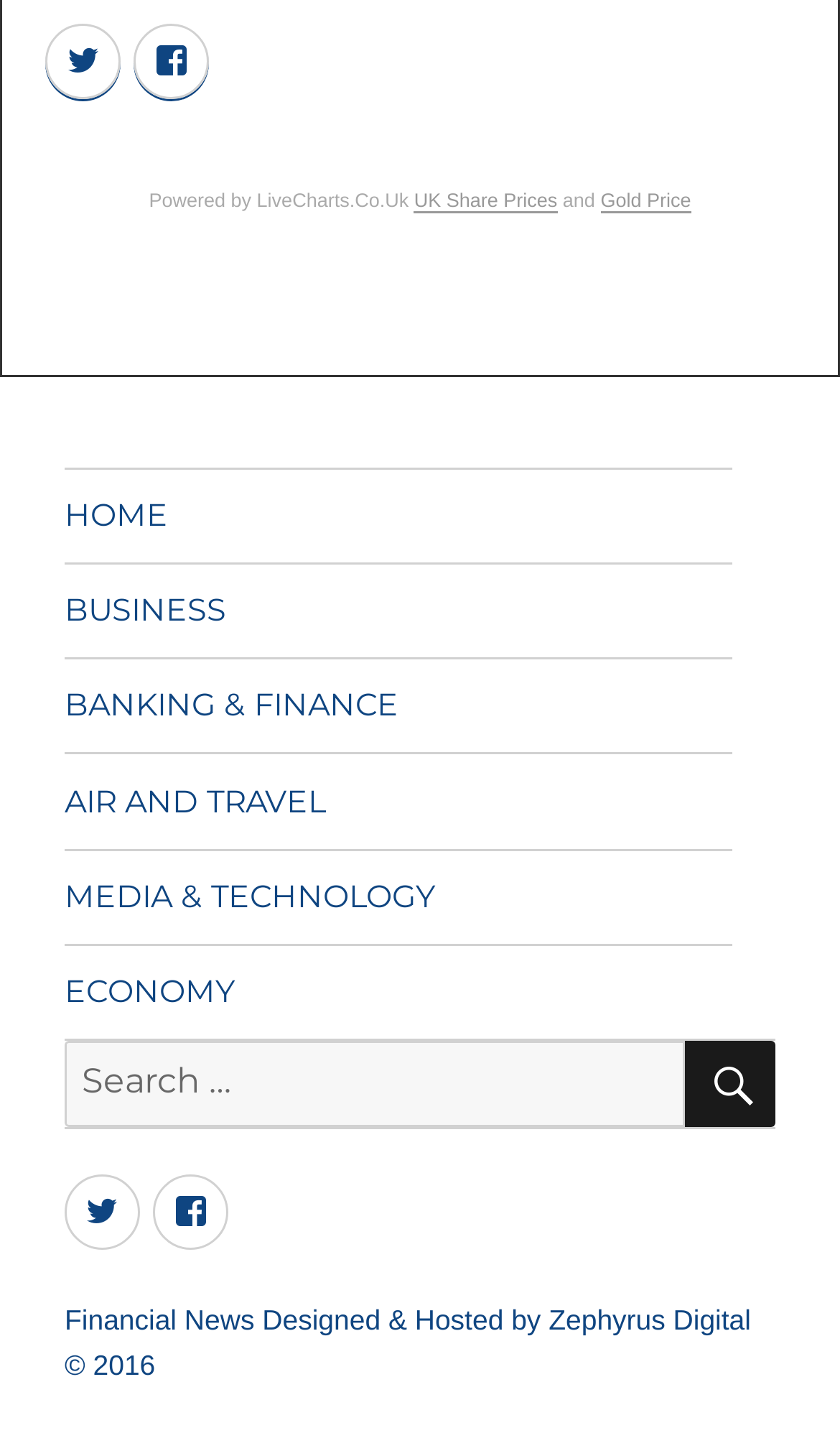Please pinpoint the bounding box coordinates for the region I should click to adhere to this instruction: "Go to Twitter".

[0.054, 0.016, 0.144, 0.069]